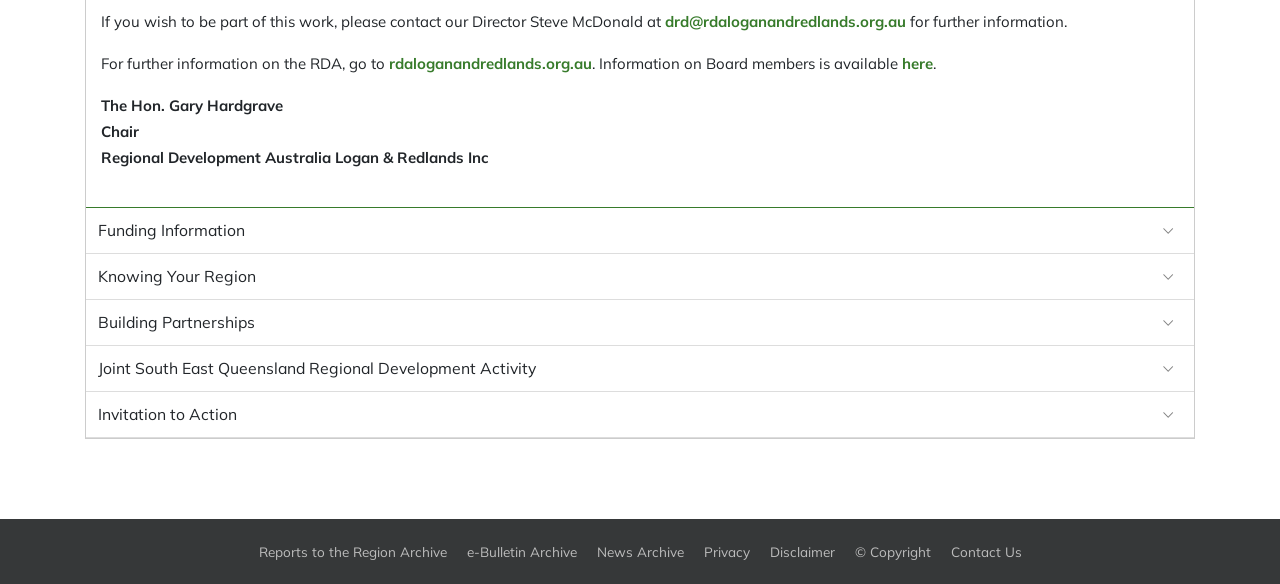Please give the bounding box coordinates of the area that should be clicked to fulfill the following instruction: "go to Reports to the Region Archive". The coordinates should be in the format of four float numbers from 0 to 1, i.e., [left, top, right, bottom].

[0.196, 0.909, 0.354, 0.979]